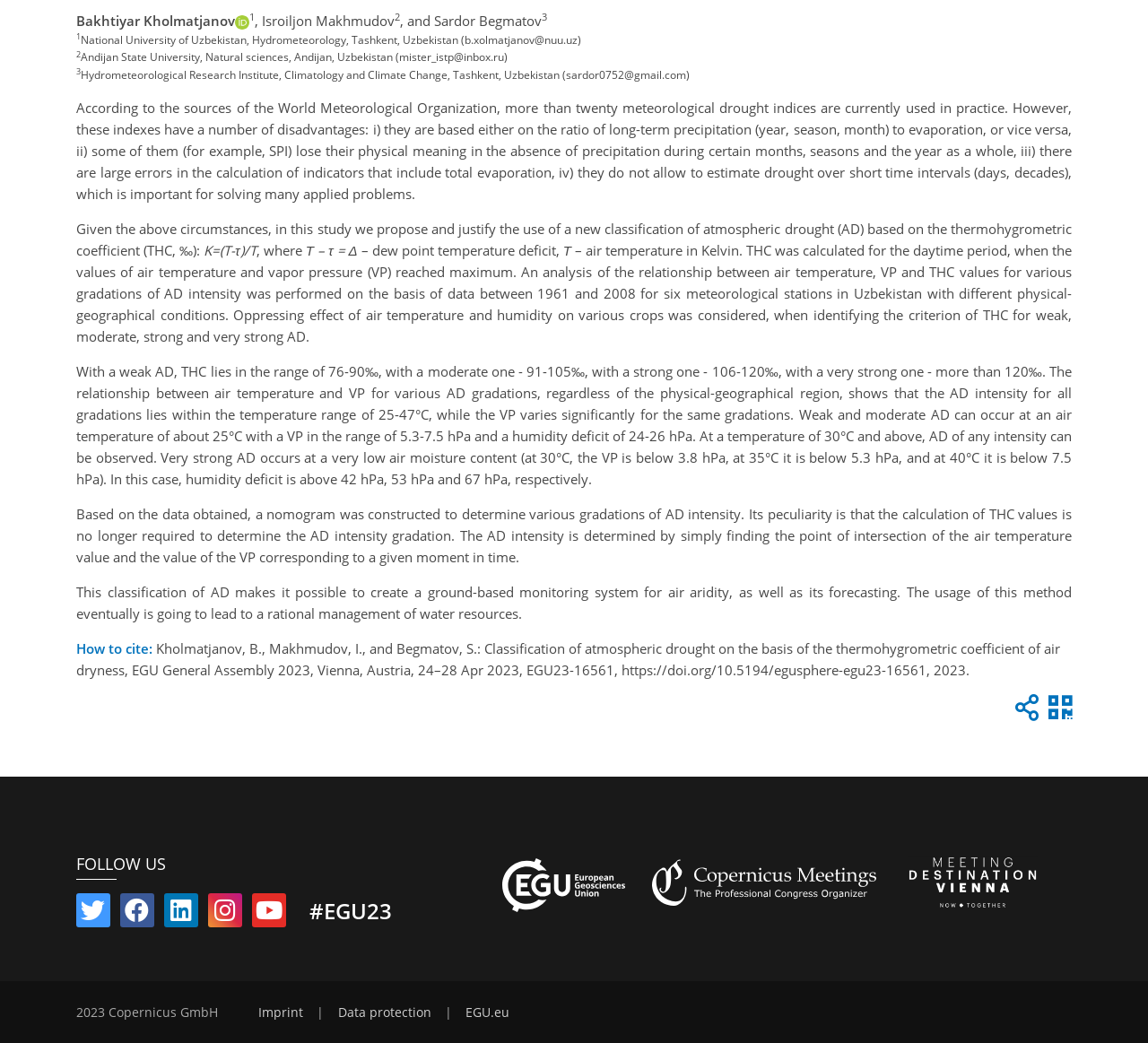From the webpage screenshot, predict the bounding box coordinates (top-left x, top-left y, bottom-right x, bottom-right y) for the UI element described here: Privacy Policy

None